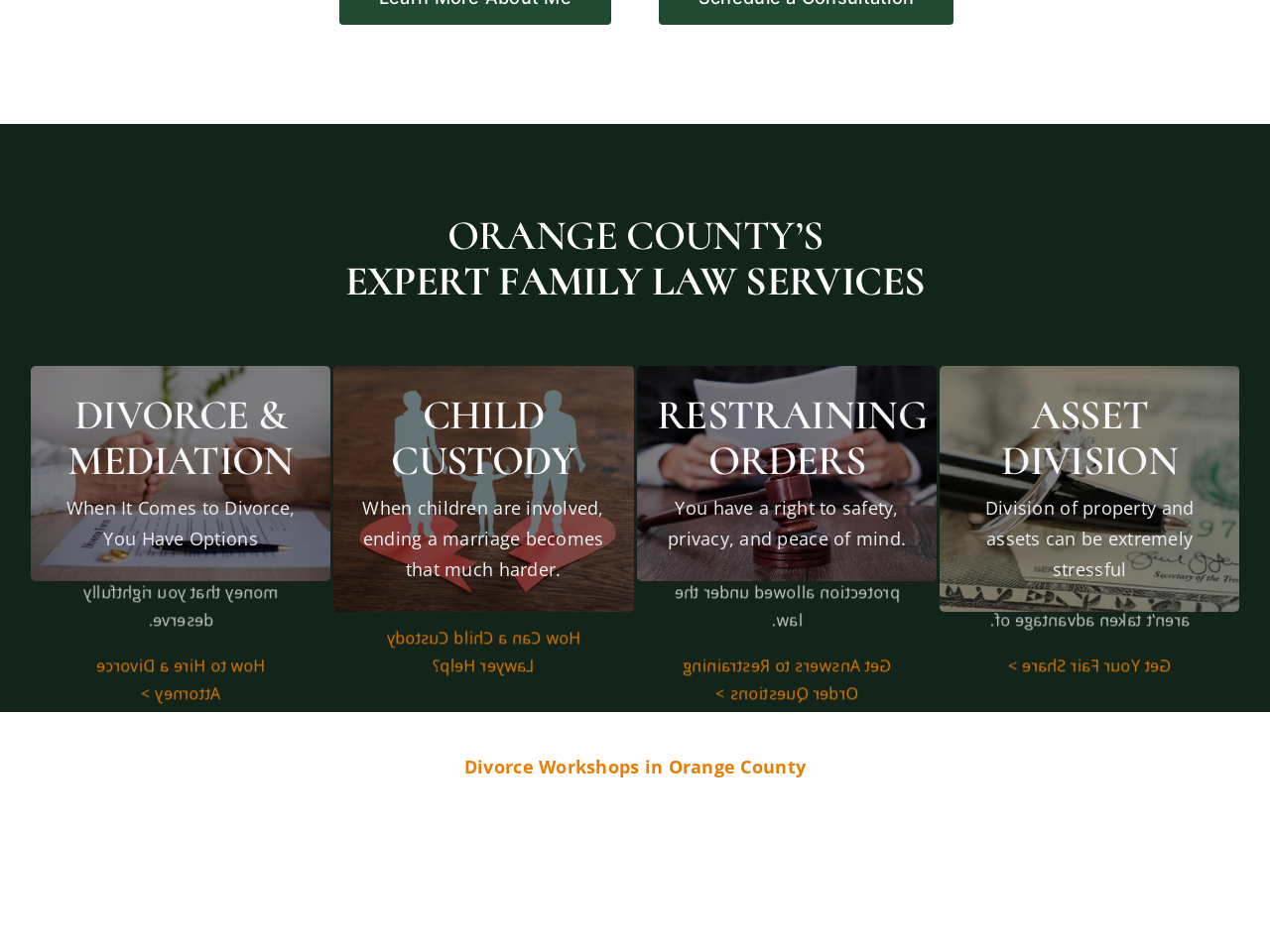Please answer the following query using a single word or phrase: 
Is there a link to divorce workshops on this webpage?

Yes